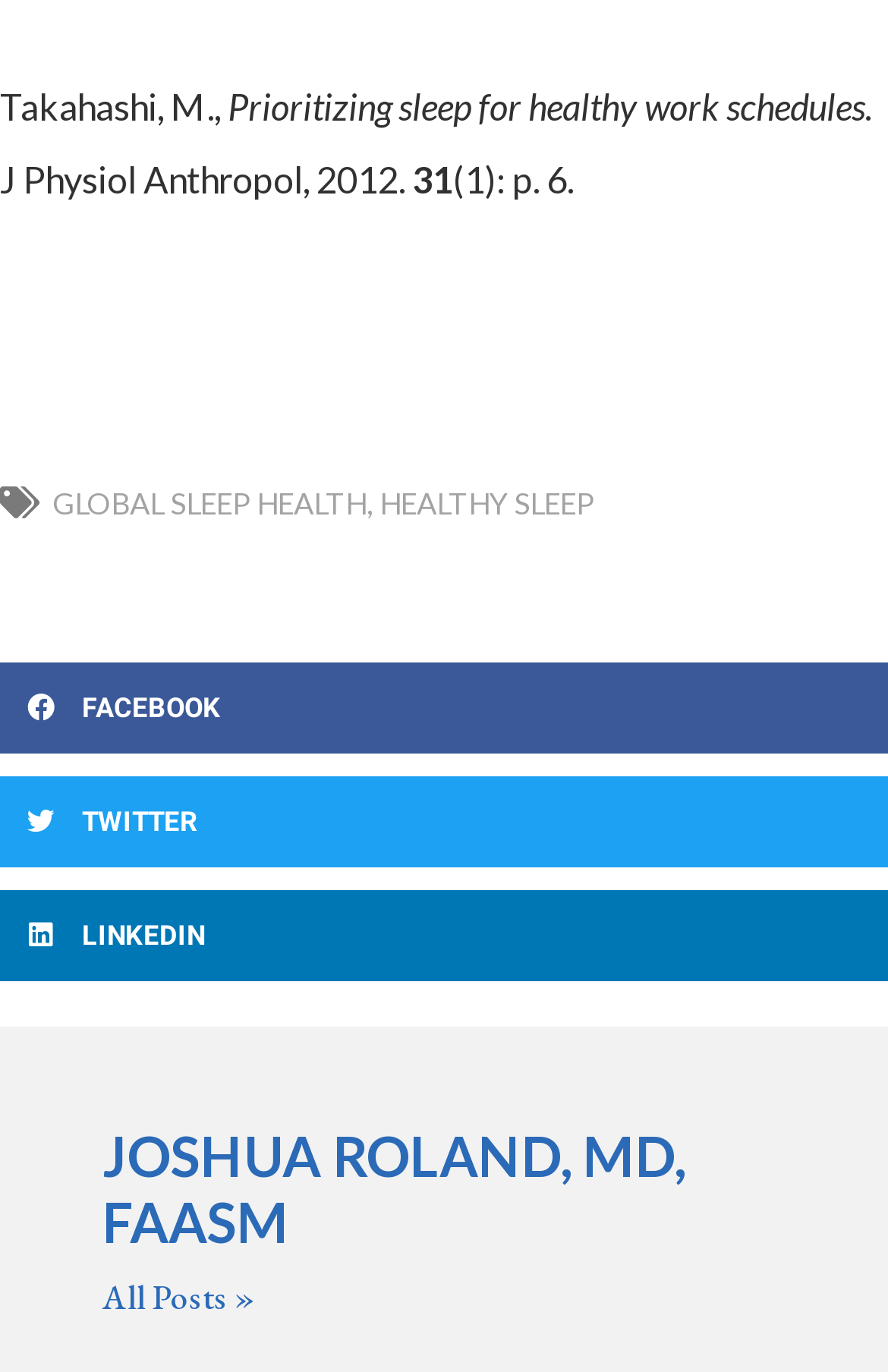Find the bounding box coordinates for the UI element whose description is: "Facebook". The coordinates should be four float numbers between 0 and 1, in the format [left, top, right, bottom].

[0.0, 0.483, 1.0, 0.55]